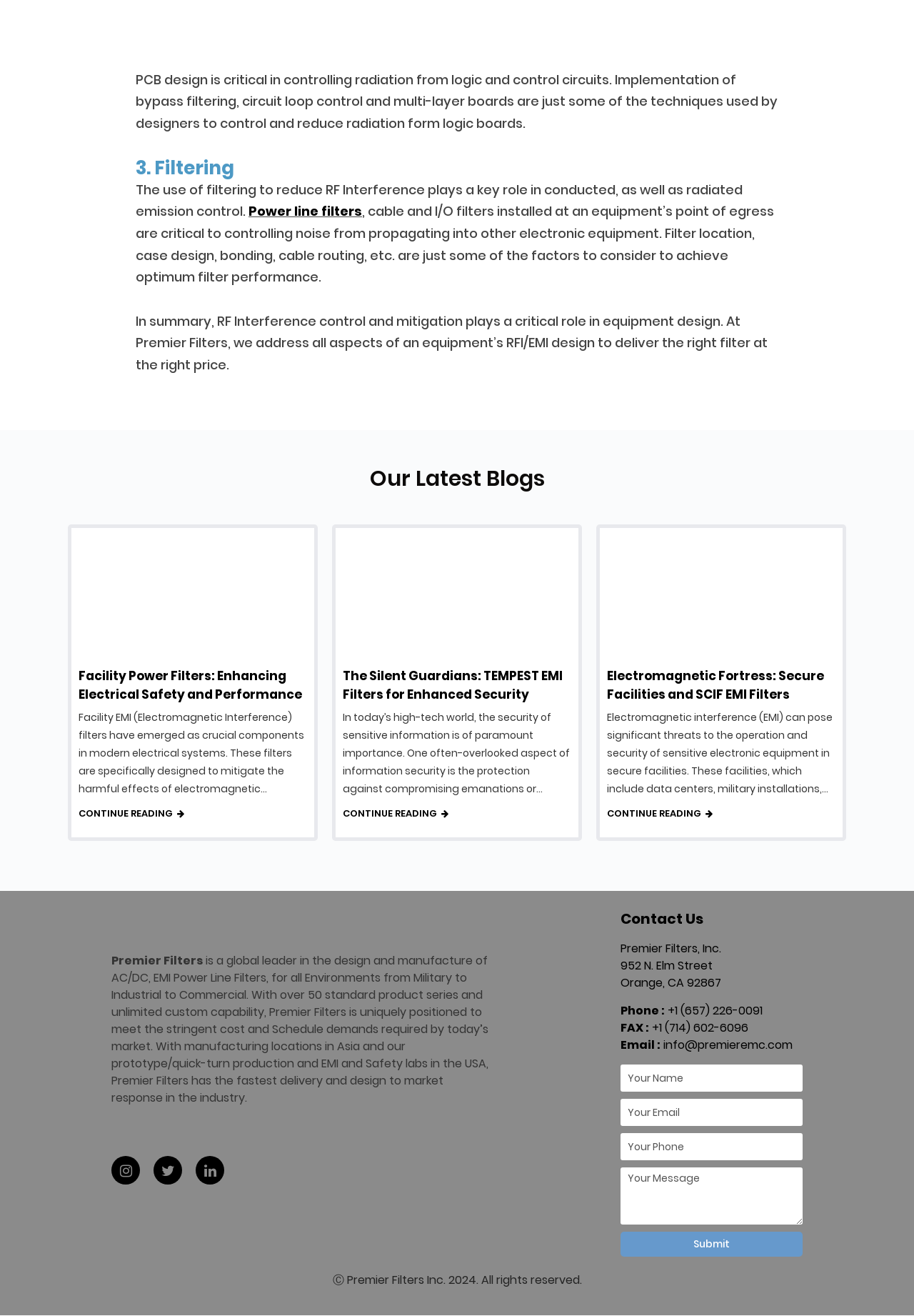Find the bounding box coordinates for the element that must be clicked to complete the instruction: "Click on the 'Power line filters' link". The coordinates should be four float numbers between 0 and 1, indicated as [left, top, right, bottom].

[0.272, 0.154, 0.396, 0.167]